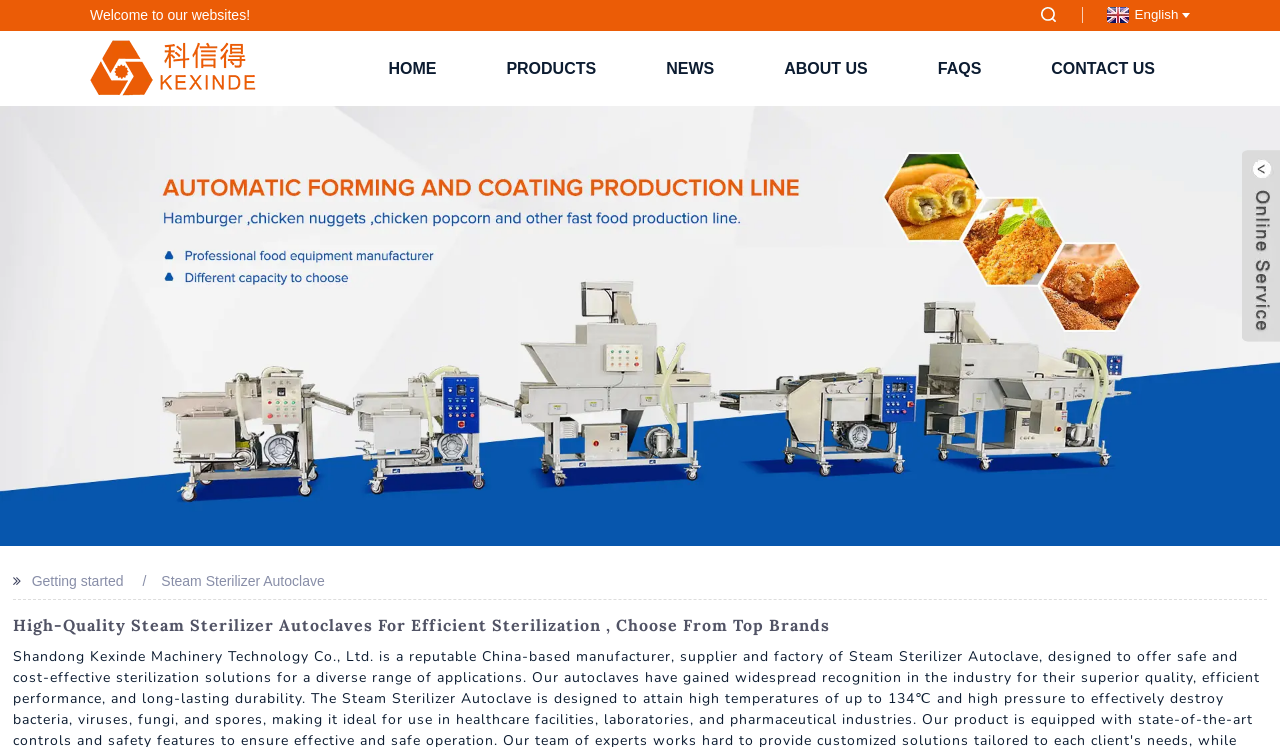What is the language of the website?
Based on the screenshot, answer the question with a single word or phrase.

English